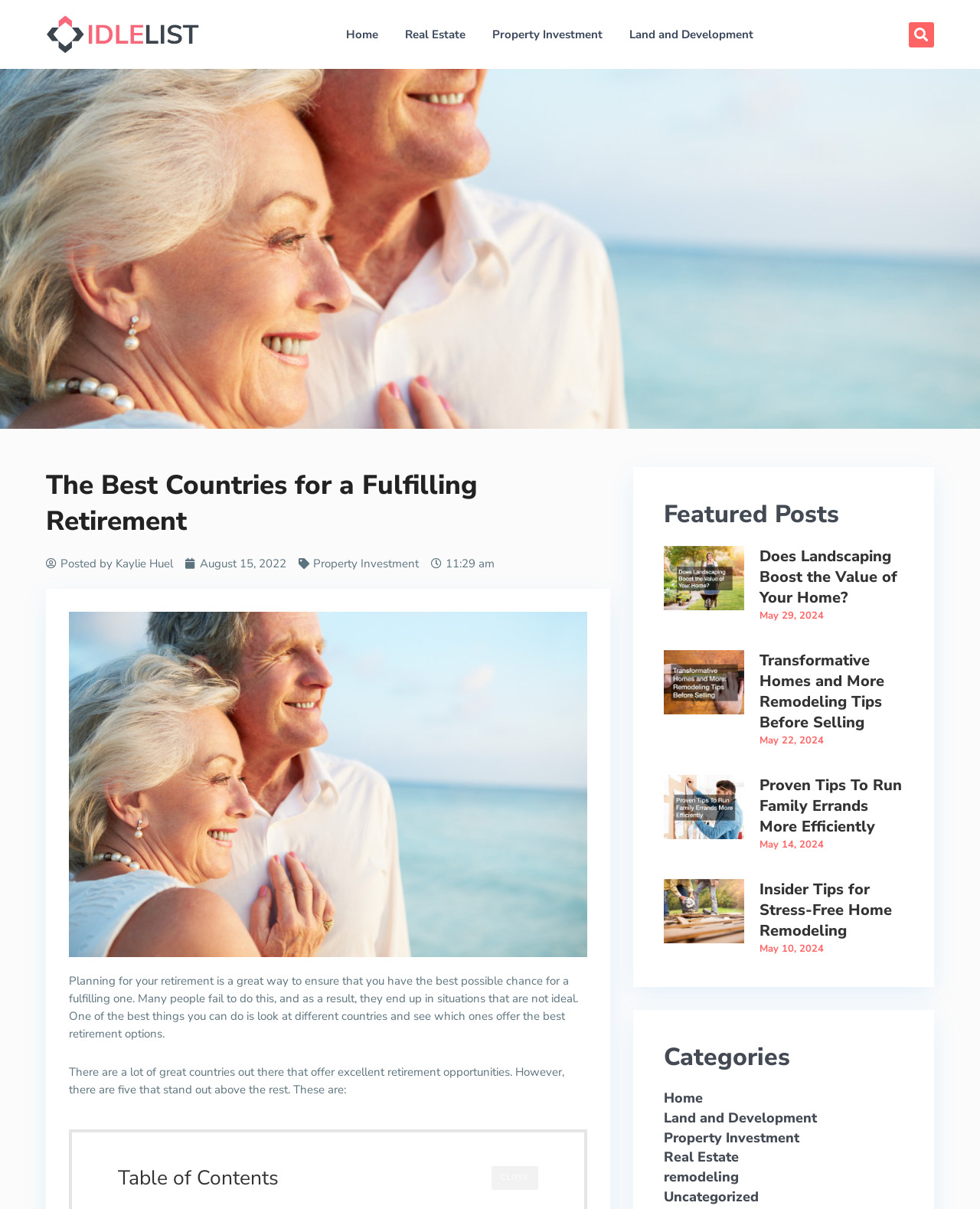What is the author of the article?
Refer to the image and give a detailed answer to the question.

The author of the article can be found by looking at the 'Posted by' section, which is located below the main heading. The text 'Posted by' is followed by the author's name, 'Kaylie Huel'.